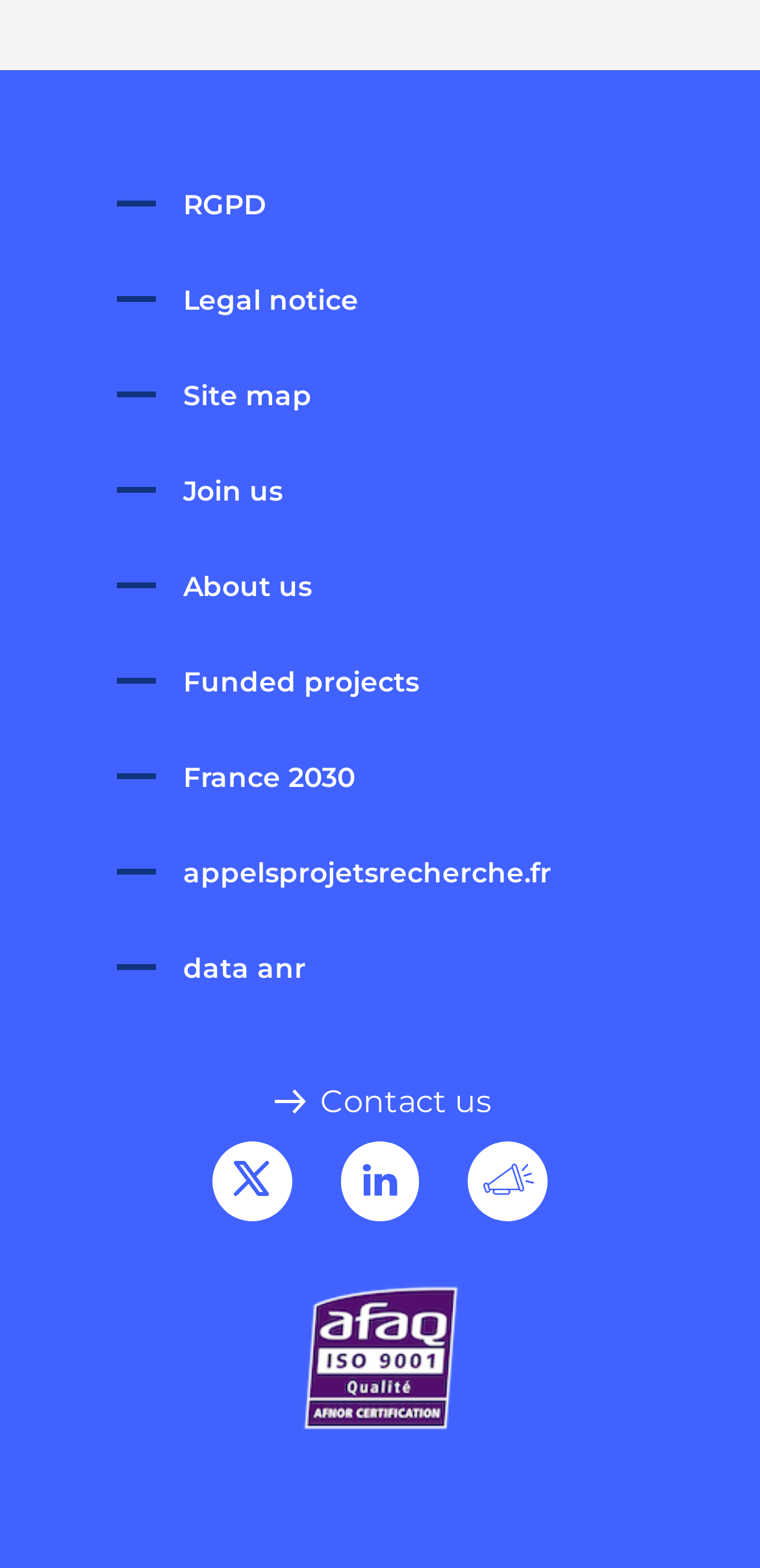Provide a one-word or brief phrase answer to the question:
What social media platform is linked on the '@agencerecherche' link?

Twitter